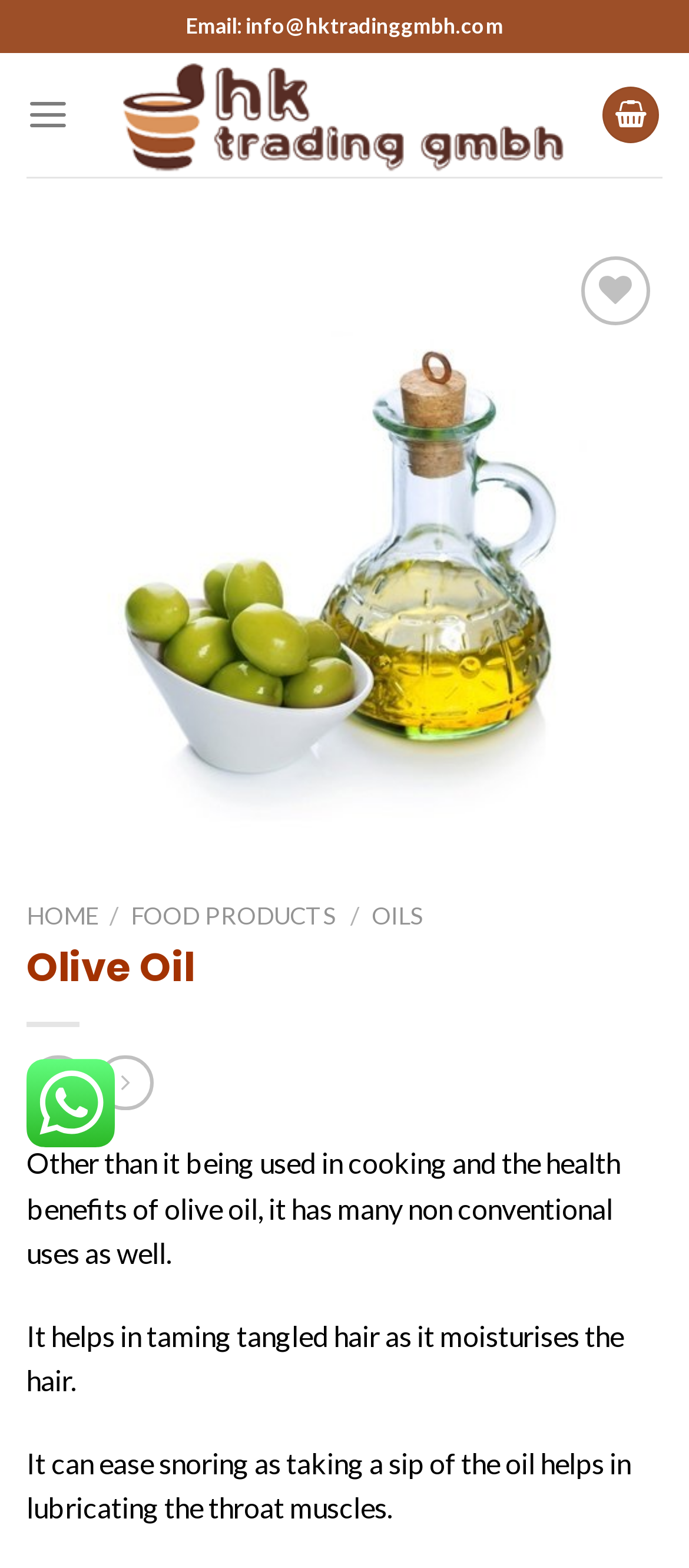Identify the bounding box coordinates for the element that needs to be clicked to fulfill this instruction: "View FOOD PRODUCTS". Provide the coordinates in the format of four float numbers between 0 and 1: [left, top, right, bottom].

[0.19, 0.575, 0.49, 0.593]